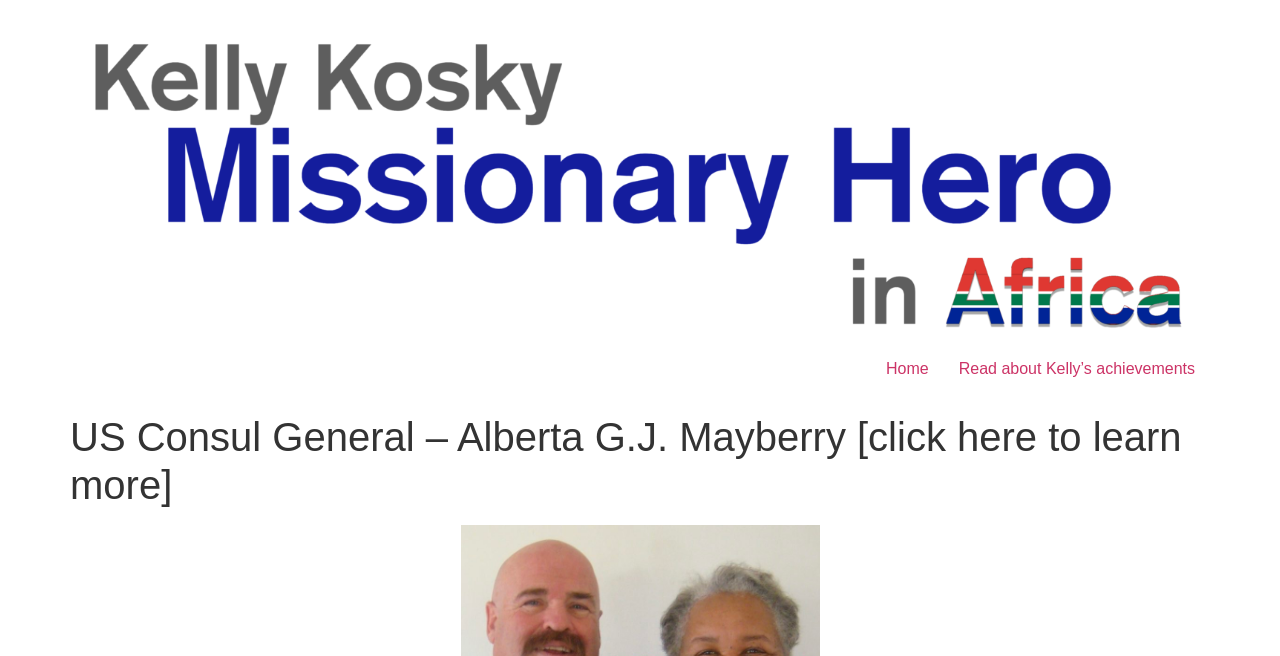Determine which piece of text is the heading of the webpage and provide it.

US Consul General – Alberta G.J. Mayberry [click here to learn more]